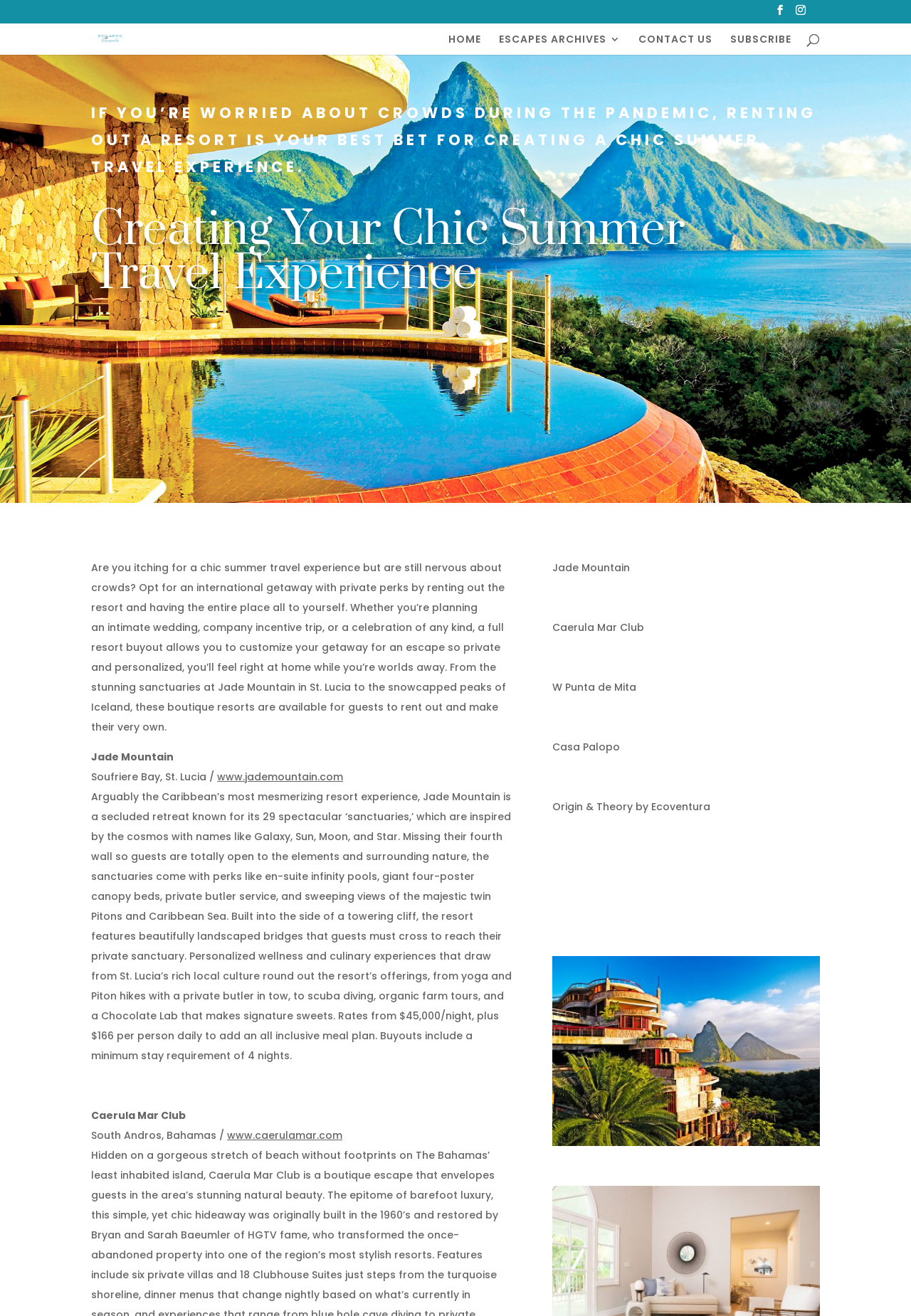Identify the bounding box of the HTML element described here: "name="s" placeholder="Search …" title="Search for:"". Provide the coordinates as four float numbers between 0 and 1: [left, top, right, bottom].

[0.157, 0.017, 0.877, 0.018]